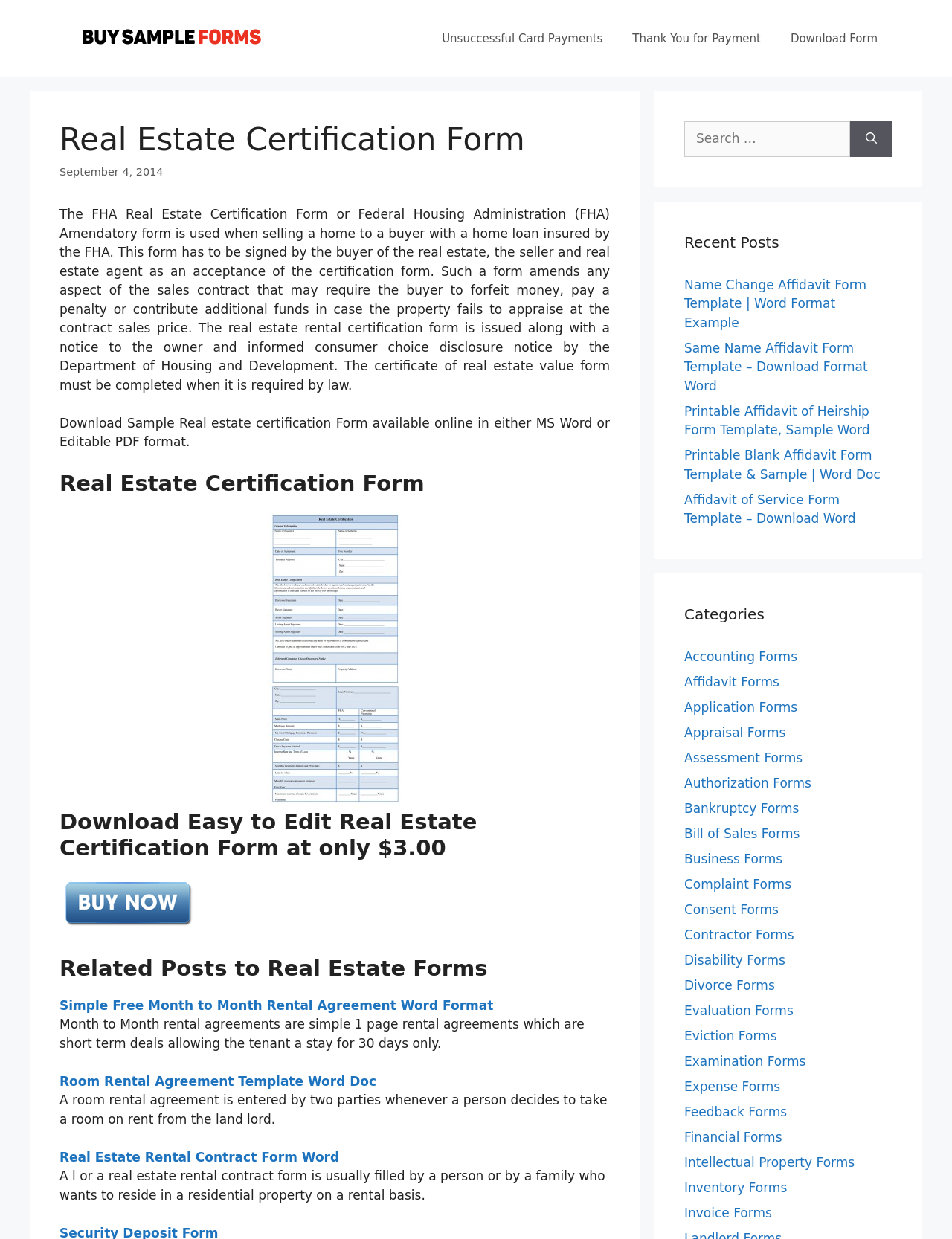Identify and provide the main heading of the webpage.

Real Estate Certification Form